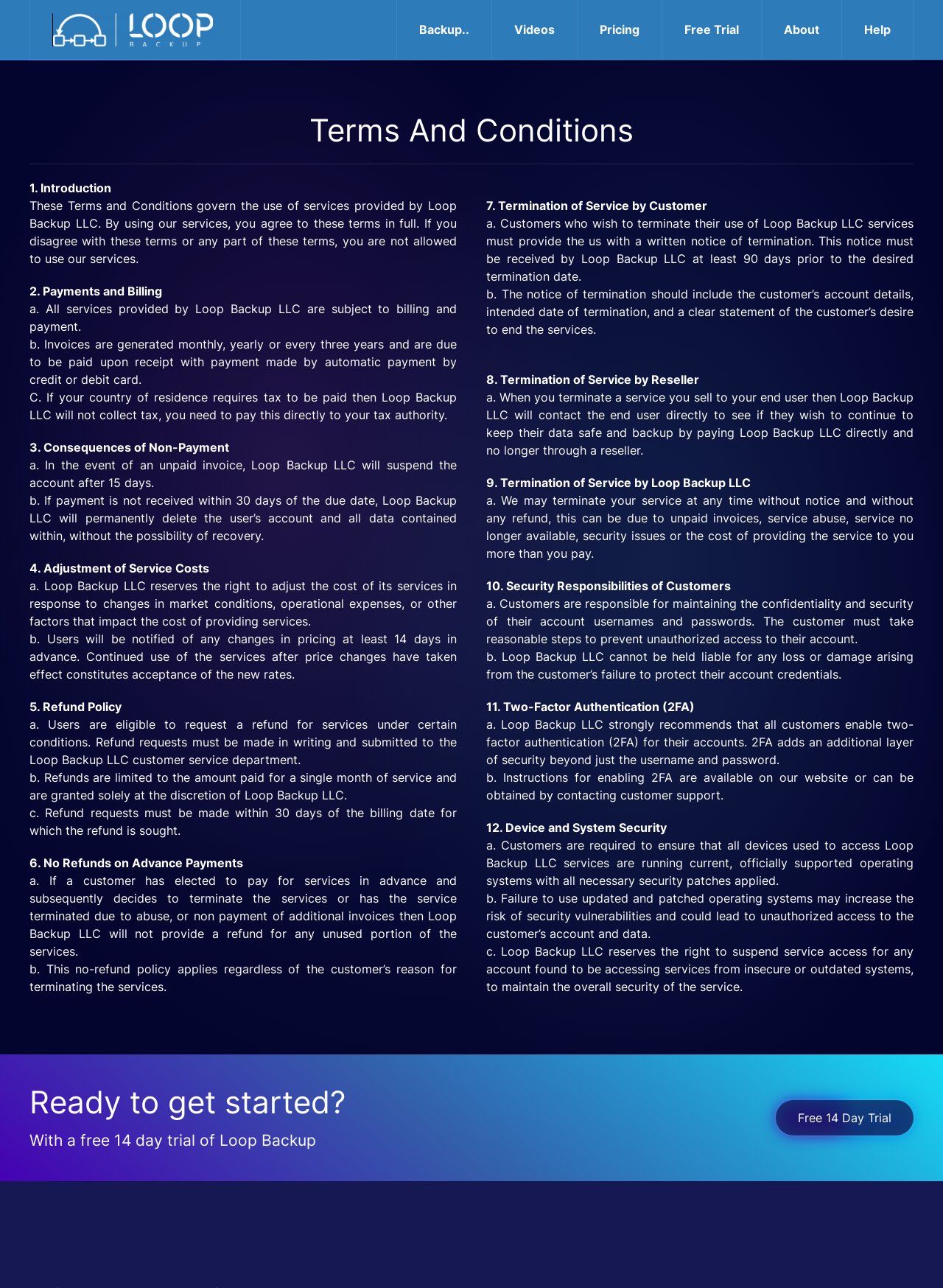Using the element description: "Free Trial", determine the bounding box coordinates for the specified UI element. The coordinates should be four float numbers between 0 and 1, [left, top, right, bottom].

[0.702, 0.0, 0.808, 0.046]